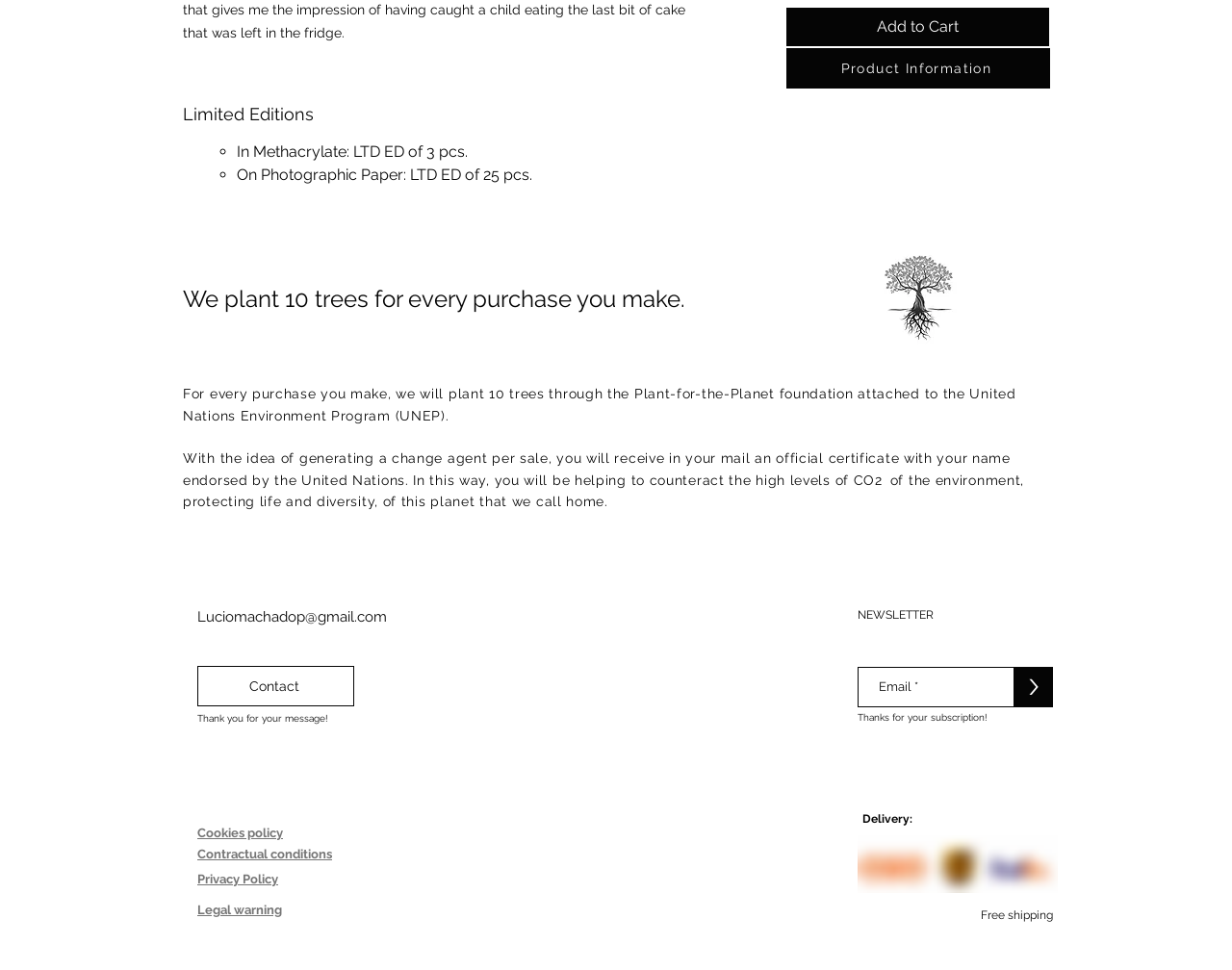Please identify the bounding box coordinates of the element's region that I should click in order to complete the following instruction: "Click the 'Product Information' link". The bounding box coordinates consist of four float numbers between 0 and 1, i.e., [left, top, right, bottom].

[0.638, 0.05, 0.852, 0.091]